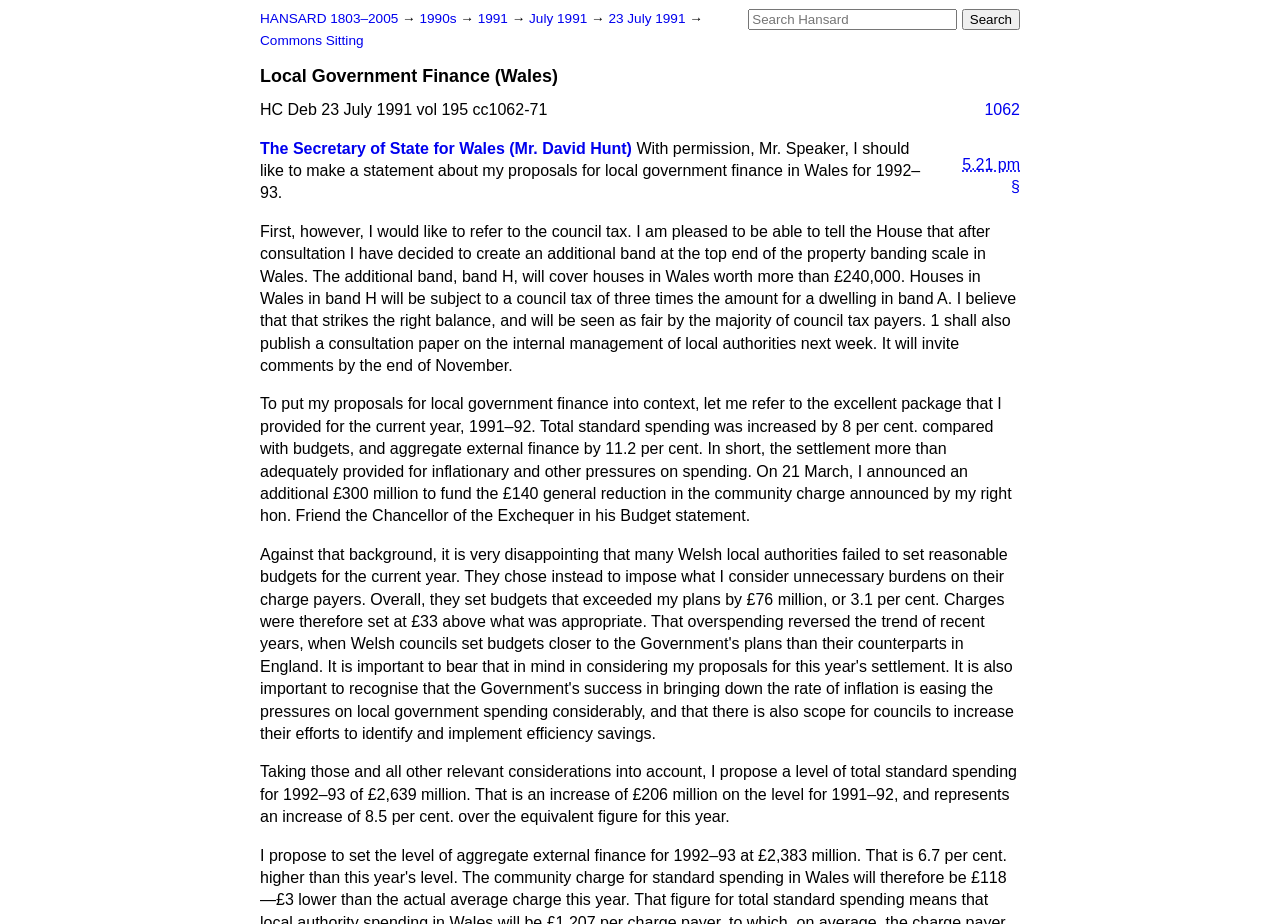Analyze and describe the webpage in a detailed narrative.

This webpage appears to be a transcript of a speech made by the Secretary of State for Wales, Mr. David Hunt, in the House of Commons on July 23, 1991. The page has a search box at the top right corner, accompanied by a "Search" button. Below the search box, there are links to navigate through the Hansard archives, including links to the 1990s, 1991, July 1991, and the specific date of the speech, July 23, 1991.

The main content of the page is divided into sections, with headings and paragraphs of text. The title of the speech, "Local Government Finance (Wales)", is displayed prominently at the top of the page. Below the title, there is a heading that indicates the date and time of the speech, "HC Deb 23 July 1991 vol 195 cc1062-71", along with a link to the specific column number, "1062".

The speech itself is divided into paragraphs, with the Secretary of State introducing his proposals for local government finance in Wales for 1992-1993. He discusses the creation of an additional band at the top end of the property banding scale, the council tax, and the internal management of local authorities. He also refers to the previous year's settlement and announces his proposals for total standard spending for 1992-1993.

There are no images on the page, but there are several links and abbreviations throughout the text, including a link to the symbol "§" and an abbreviation for the date and time of the speech, "1991-07-23T17:21:00Z".